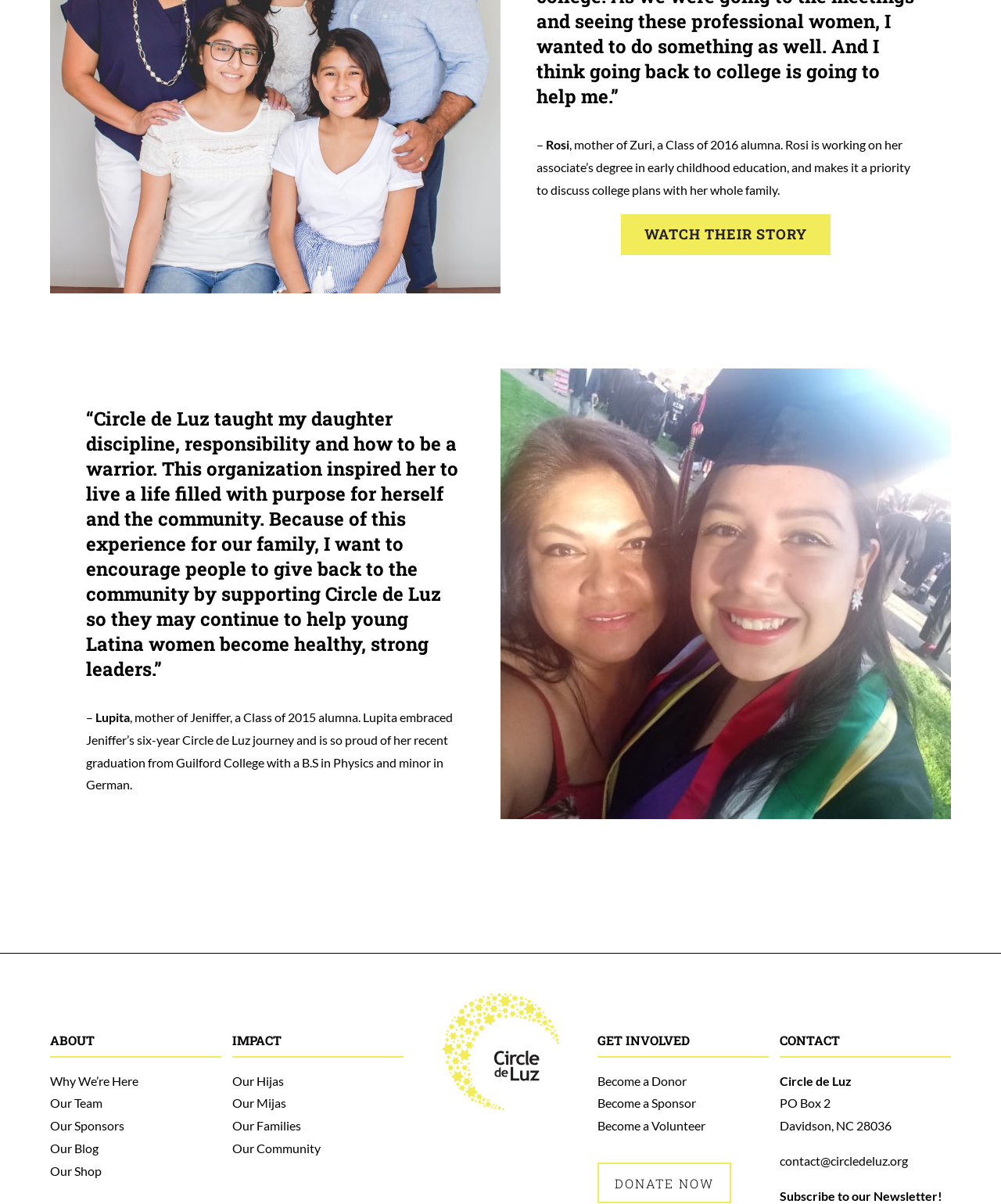What is the degree of Jeniffer, mentioned on this webpage?
From the image, respond using a single word or phrase.

B.S in Physics and minor in German